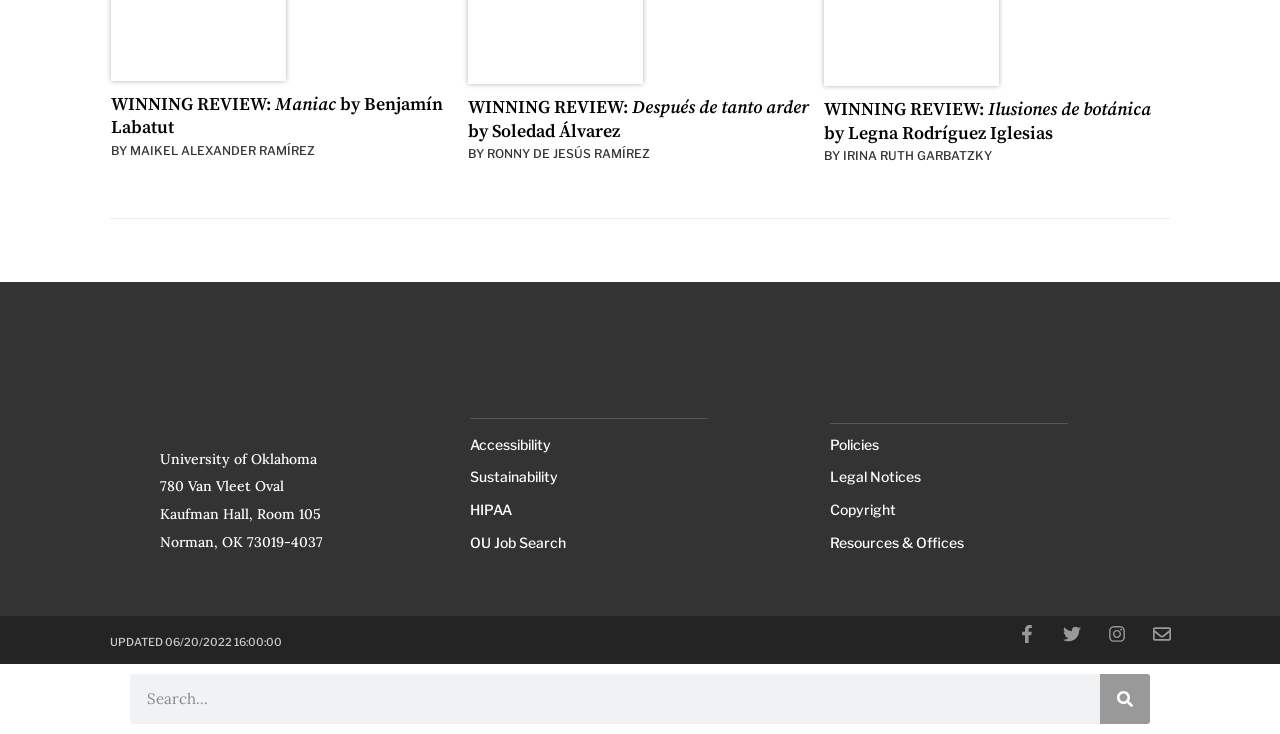How many winning reviews are listed?
From the details in the image, answer the question comprehensively.

I counted the number of 'WINNING REVIEW' headings, which are three, each corresponding to a different book review.